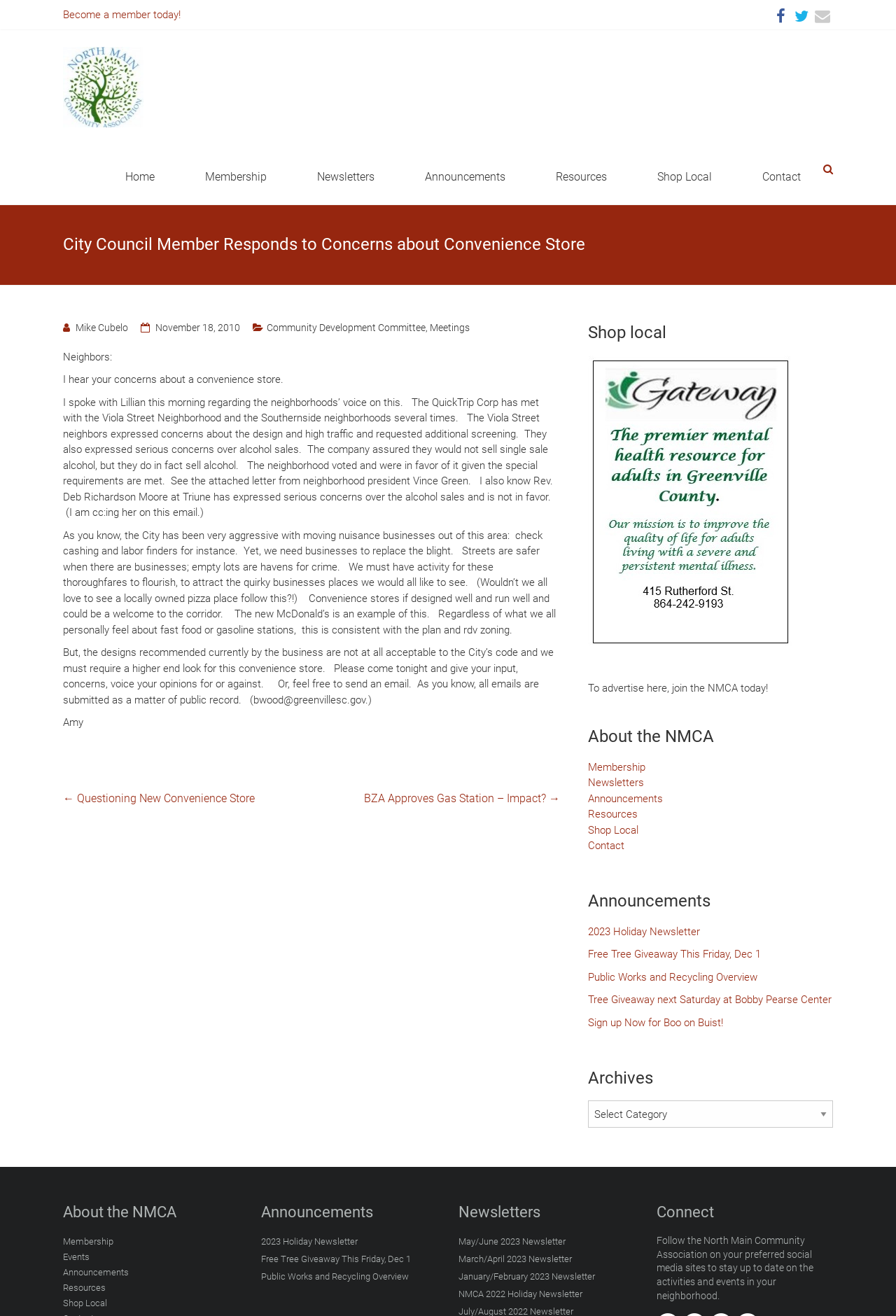Find the bounding box coordinates for the area that should be clicked to accomplish the instruction: "Click the 'Drumheads' menu item".

None